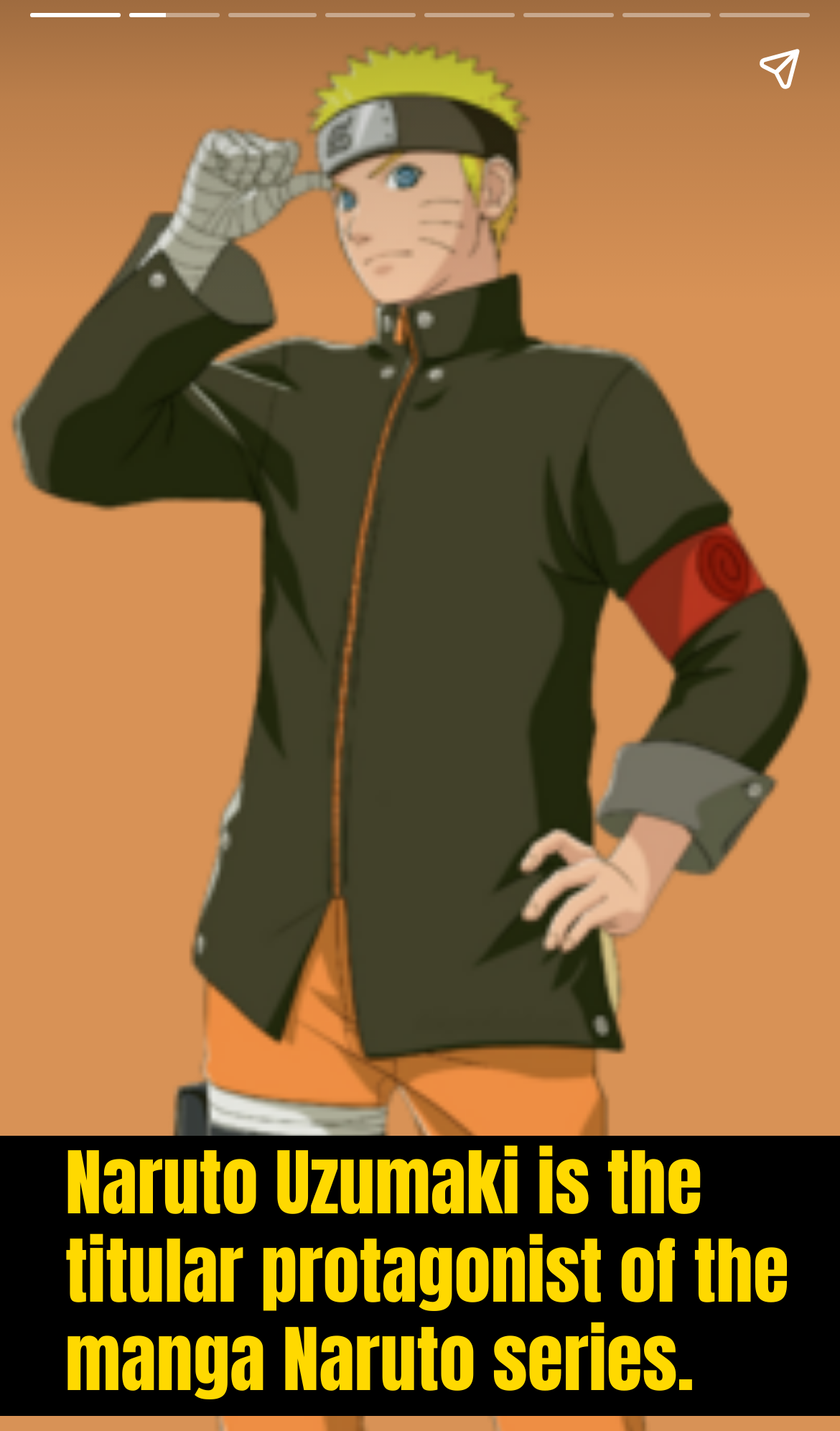From the webpage screenshot, identify the region described by aria-label="Share story". Provide the bounding box coordinates as (top-left x, top-left y, bottom-right x, bottom-right y), with each value being a floating point number between 0 and 1.

[0.867, 0.012, 0.99, 0.084]